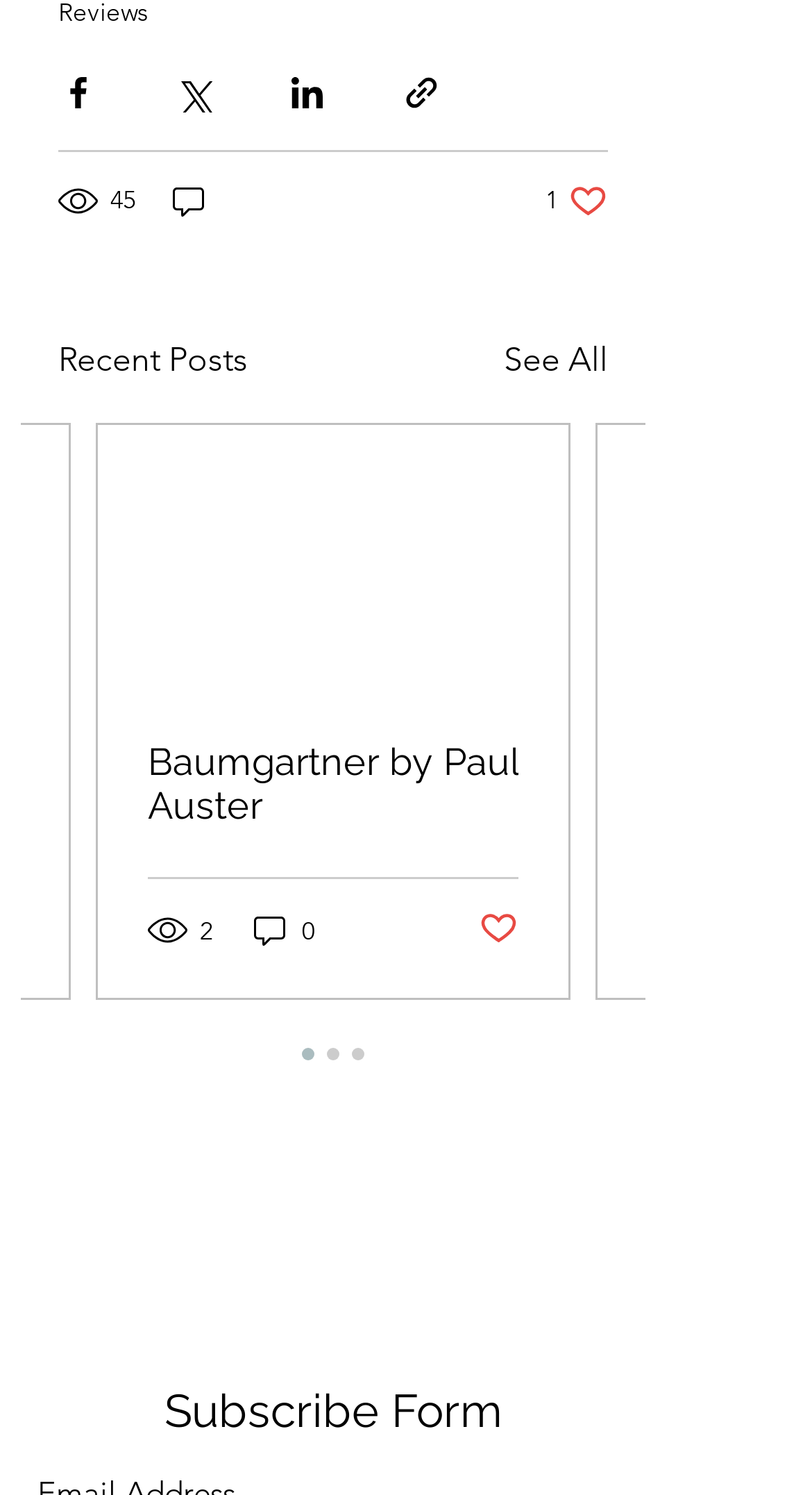Identify the bounding box coordinates of the clickable section necessary to follow the following instruction: "View recent posts". The coordinates should be presented as four float numbers from 0 to 1, i.e., [left, top, right, bottom].

[0.072, 0.224, 0.305, 0.258]